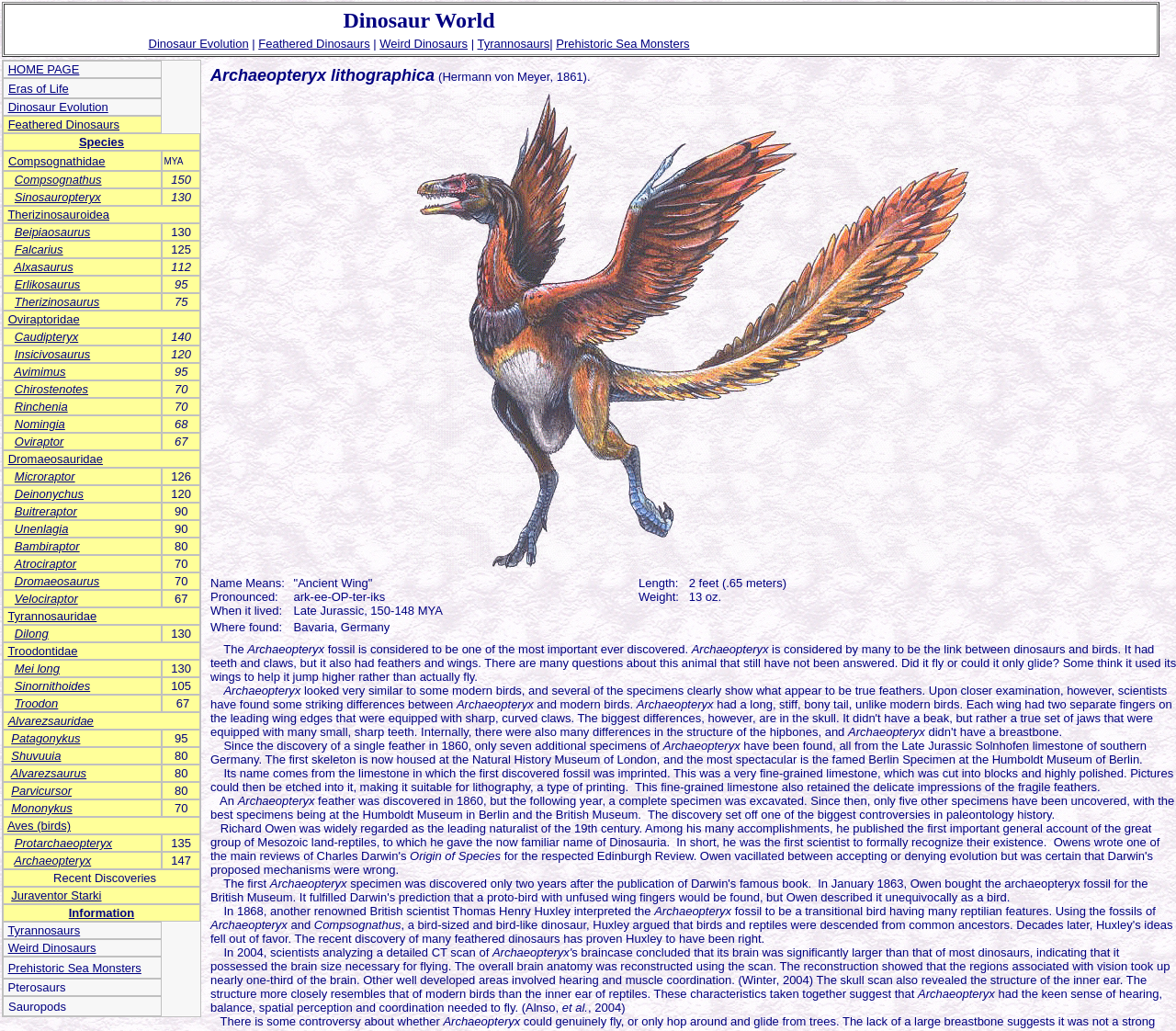Can you find the bounding box coordinates for the element to click on to achieve the instruction: "Discover more about Therizinosaurus"?

[0.012, 0.286, 0.085, 0.299]